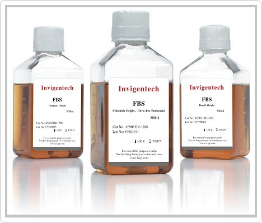Given the content of the image, can you provide a detailed answer to the question?
At what temperature should the serum be stored?

The caption instructs users to store the serum at temperatures below -20°C to maintain its efficacy, ensuring the quality of the FBS is preserved.